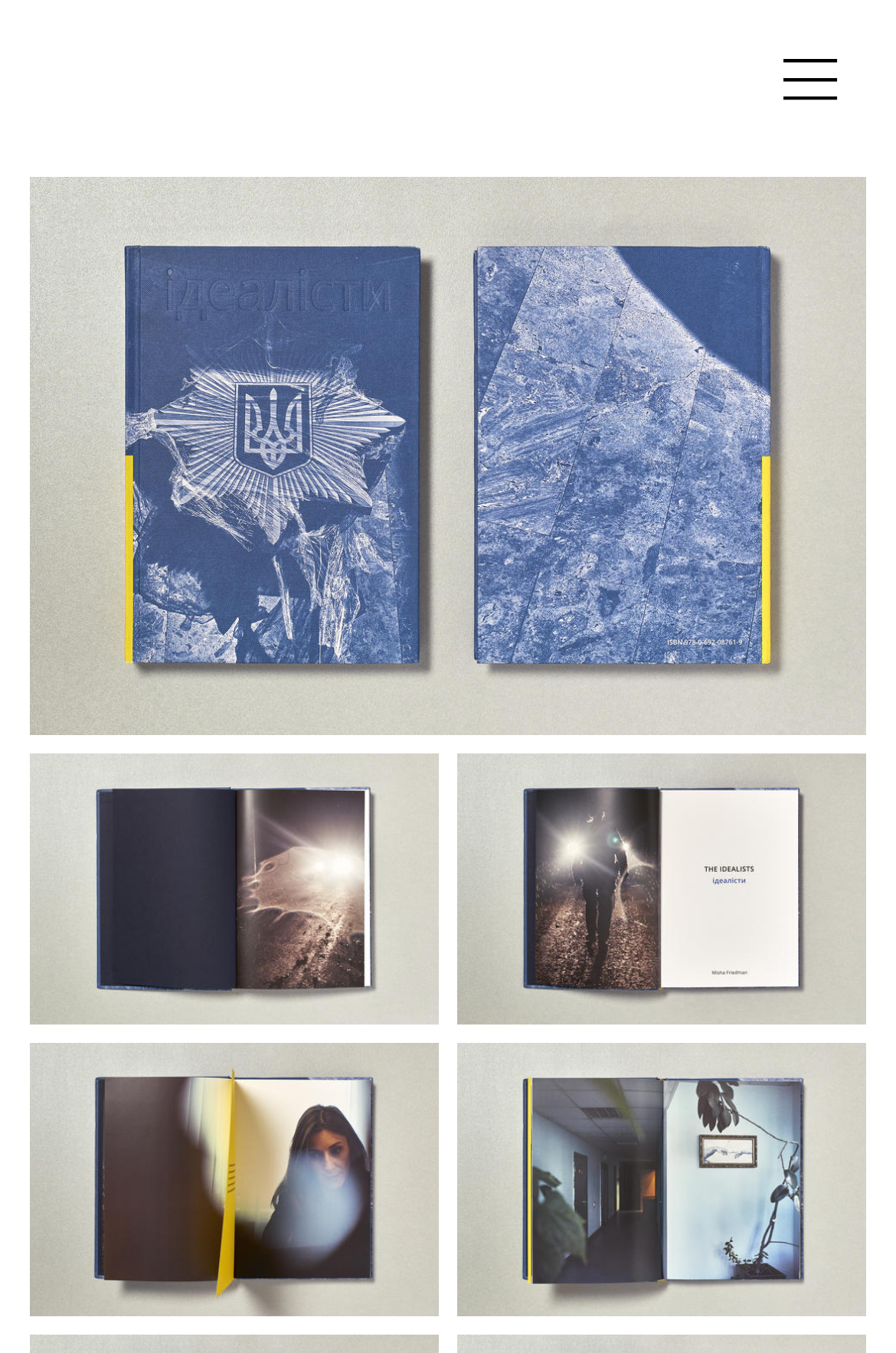Answer the following inquiry with a single word or phrase:
How many links are on this webpage?

5